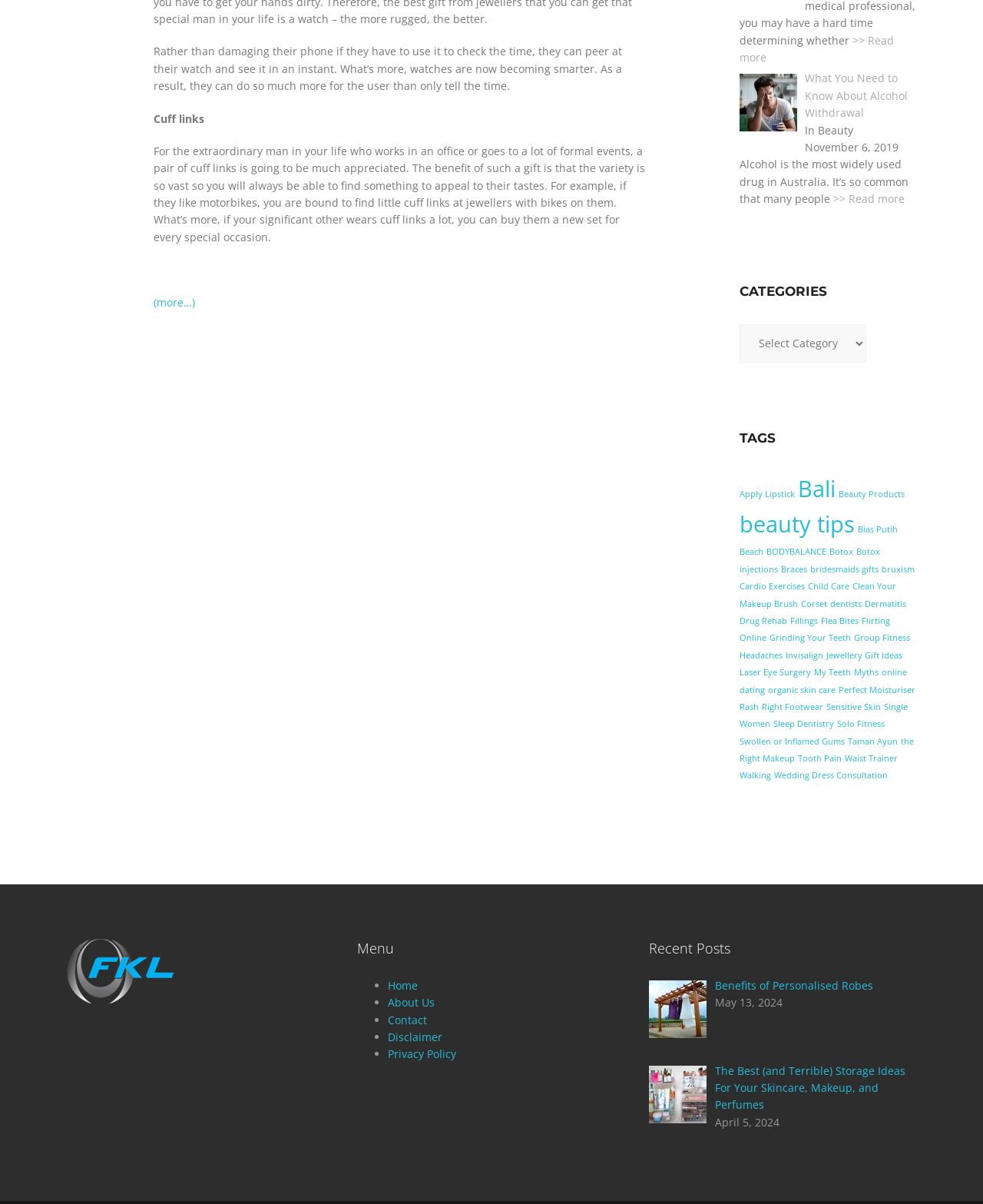Locate the bounding box coordinates of the element I should click to achieve the following instruction: "Click on the 'Apply Lipstick' tag".

[0.752, 0.406, 0.808, 0.415]